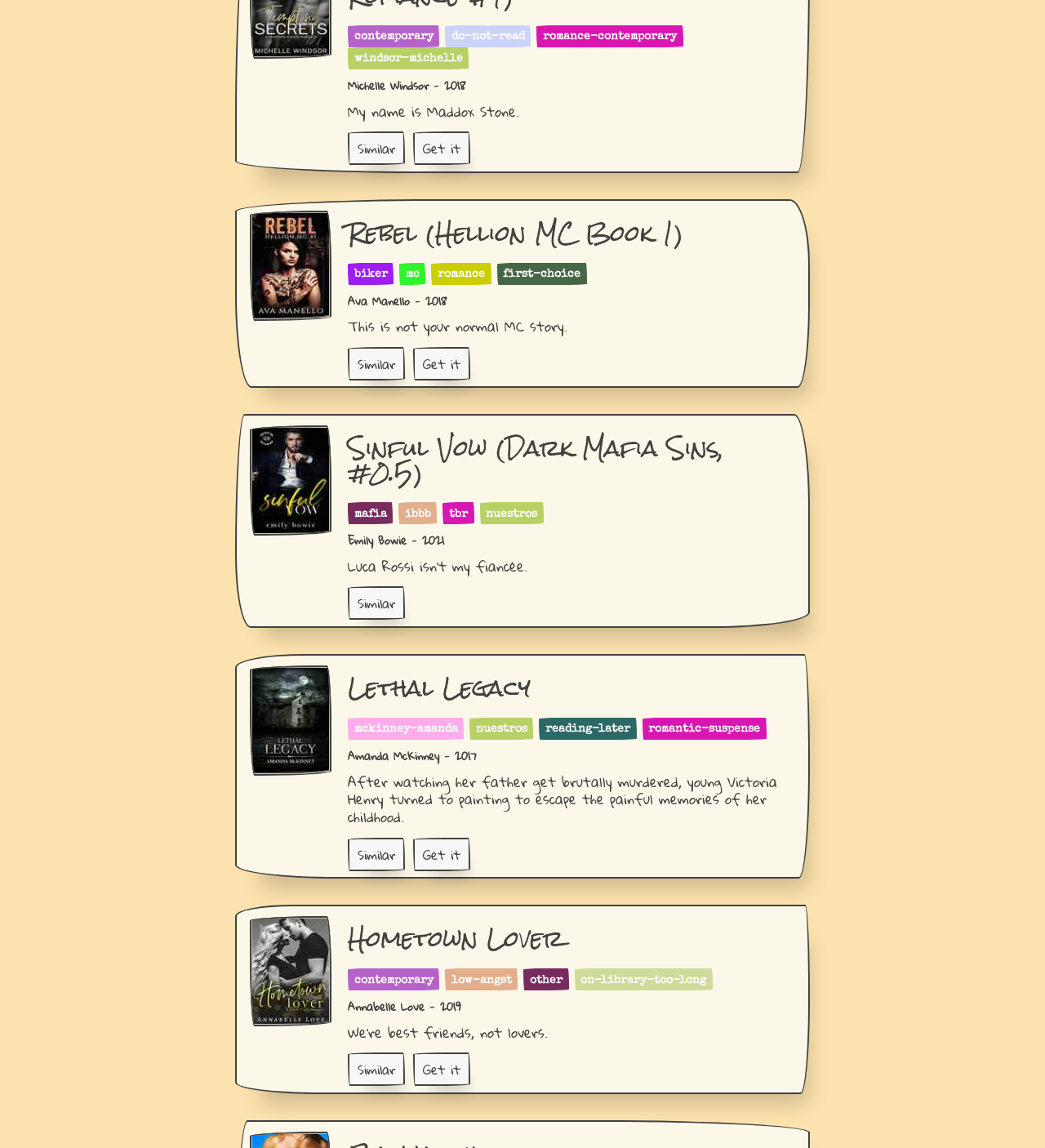Determine the coordinates of the bounding box for the clickable area needed to execute this instruction: "Read more about 'Sinful Vow (Dark Mafia Sins, #0.5)'".

[0.333, 0.38, 0.769, 0.423]